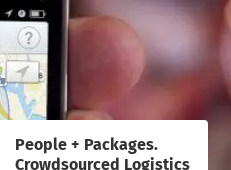Refer to the image and provide an in-depth answer to the question: 
What type of service is being depicted?

The navigation interface on the smartphone screen, along with the directional arrows and map layout, suggests a location-based service related to logistics or delivery. This is further reinforced by the text 'People + Packages. Crowdsourced Logistics' below the image.